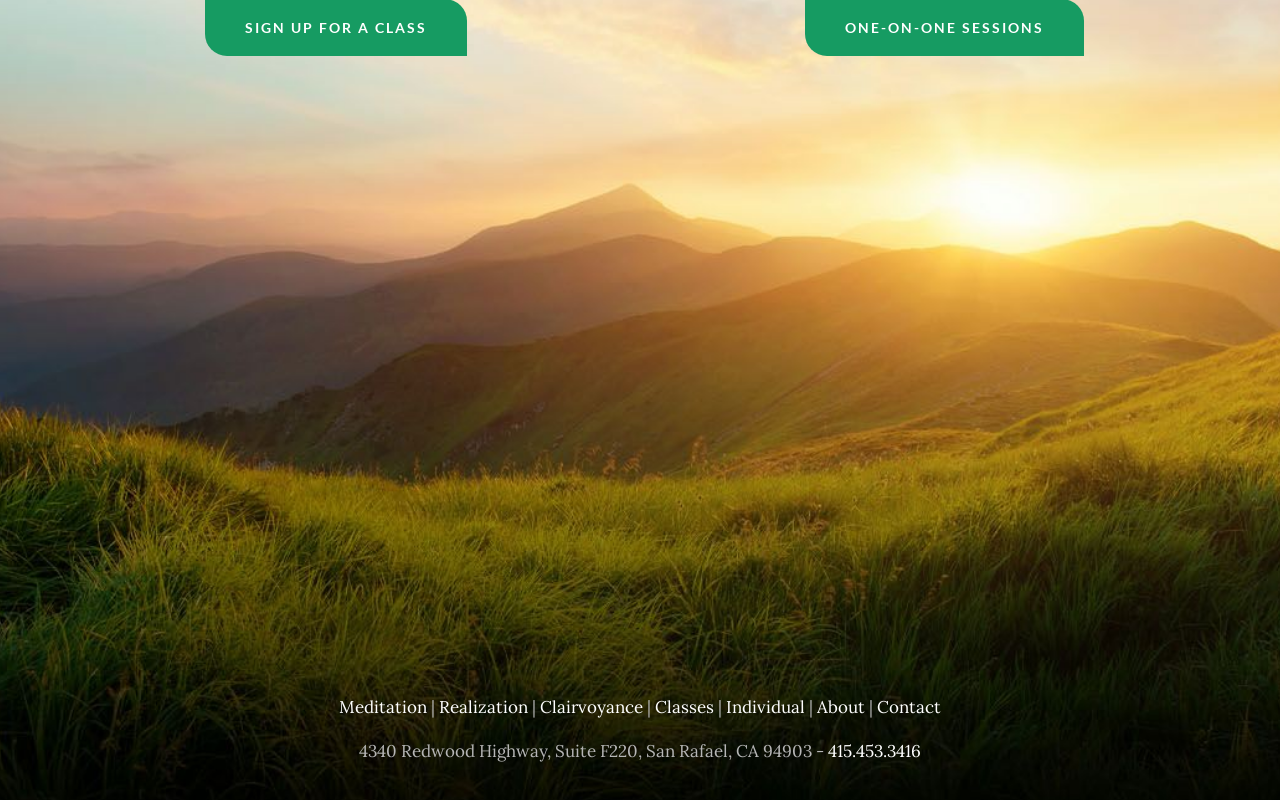Using the format (top-left x, top-left y, bottom-right x, bottom-right y), and given the element description, identify the bounding box coordinates within the screenshot: alt="Dalini Anaman"

[0.442, 0.635, 0.558, 0.663]